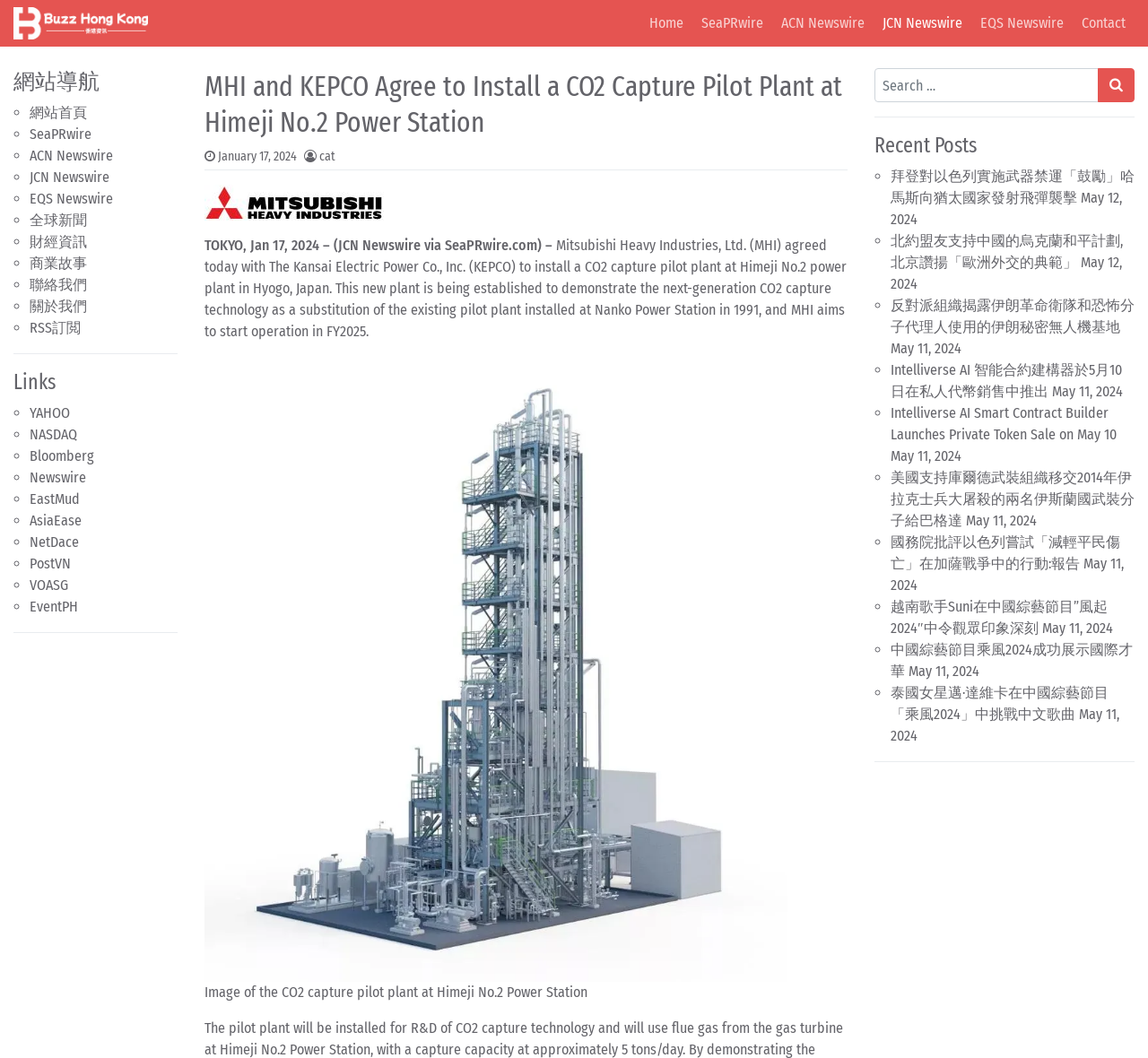Locate the bounding box coordinates of the clickable part needed for the task: "View the 'MHI and KEPCO Agree to Install a CO2 Capture Pilot Plant at Himeji No.2 Power Station' article".

[0.178, 0.064, 0.738, 0.132]